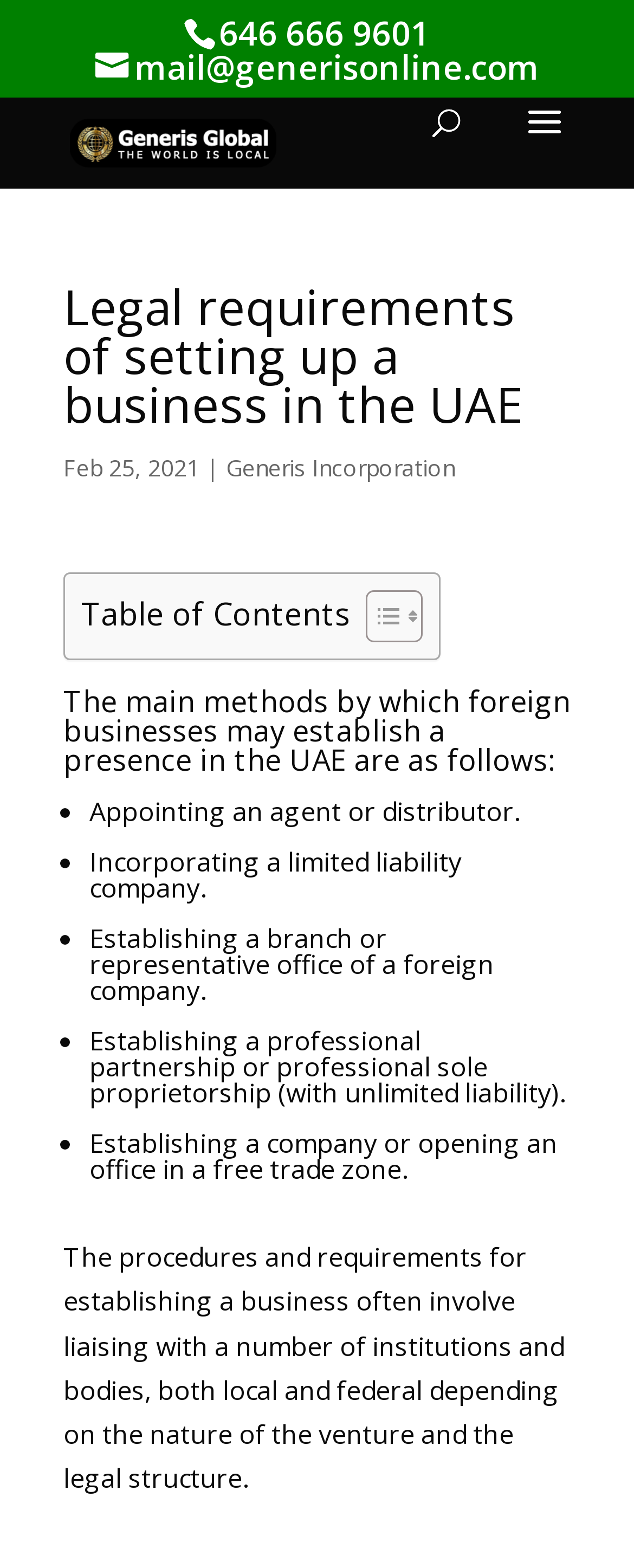Respond to the following question with a brief word or phrase:
What is the purpose of liaising with institutions and bodies?

To establish a business